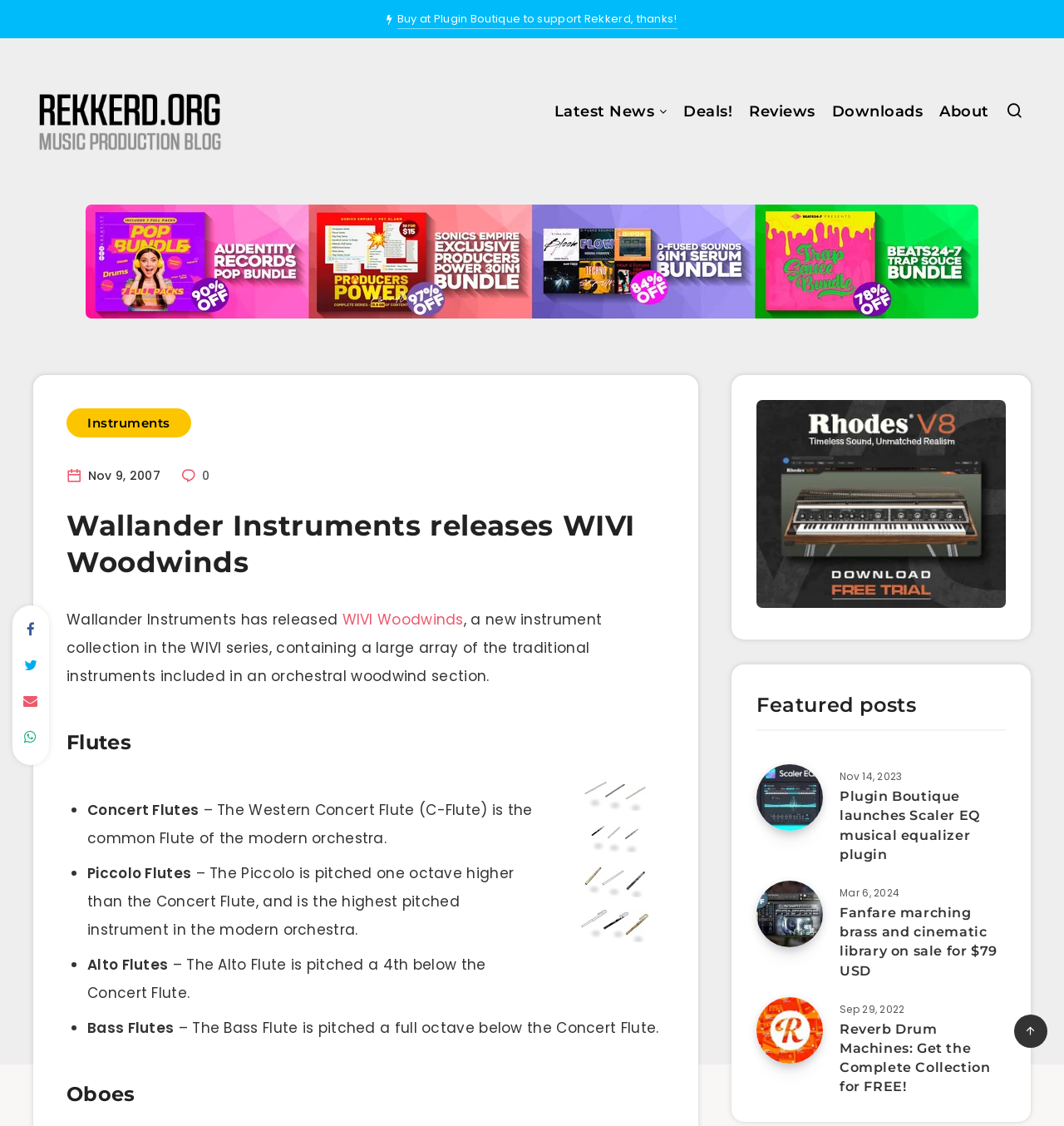Can you provide the bounding box coordinates for the element that should be clicked to implement the instruction: "Visit 'Rekkerd.org' website"?

[0.031, 0.075, 0.212, 0.141]